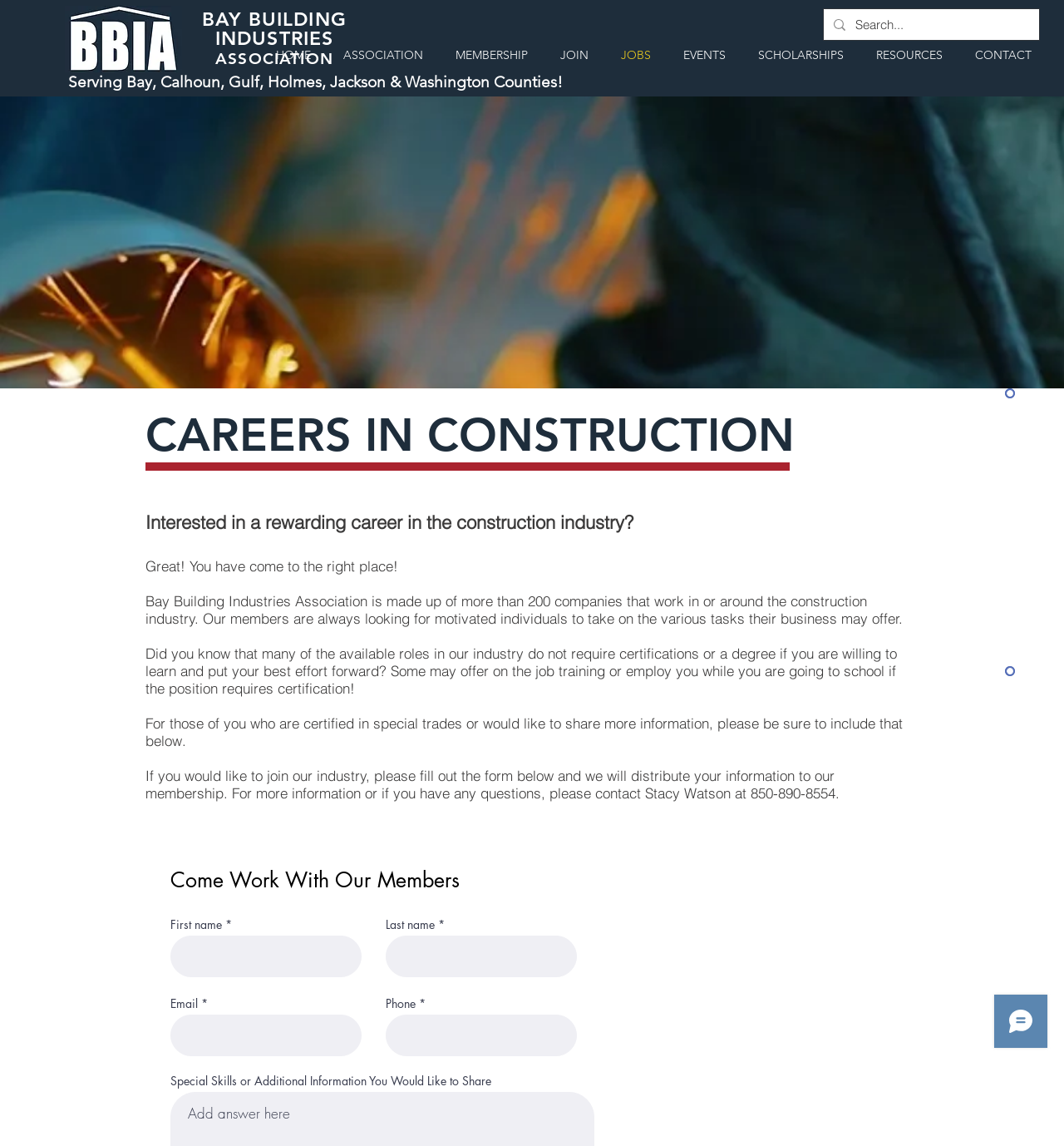Locate the bounding box coordinates of the clickable region necessary to complete the following instruction: "Click the 'PM Career' link". Provide the coordinates in the format of four float numbers between 0 and 1, i.e., [left, top, right, bottom].

None